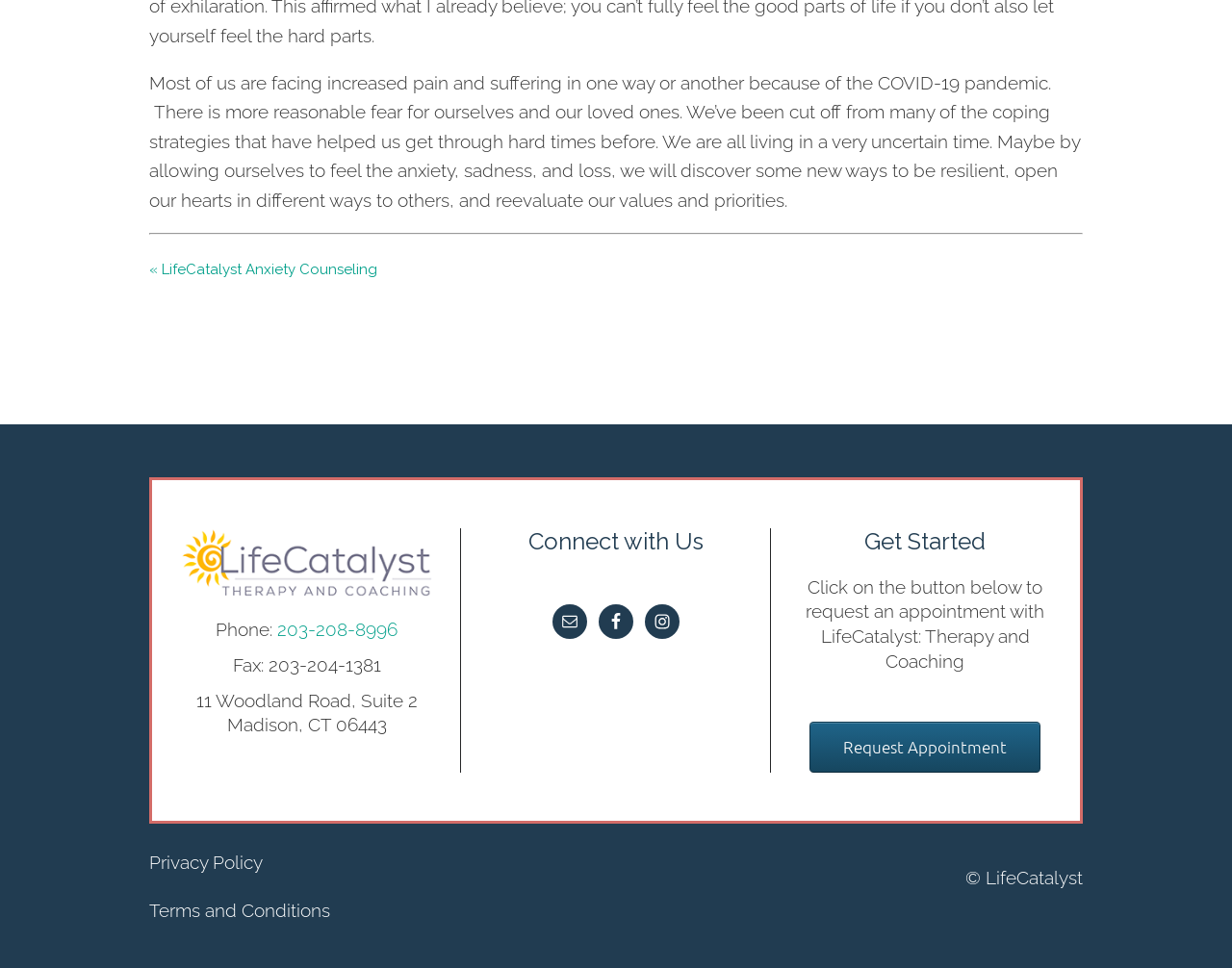Identify the bounding box coordinates for the element you need to click to achieve the following task: "Call the phone number". The coordinates must be four float values ranging from 0 to 1, formatted as [left, top, right, bottom].

[0.225, 0.638, 0.323, 0.66]